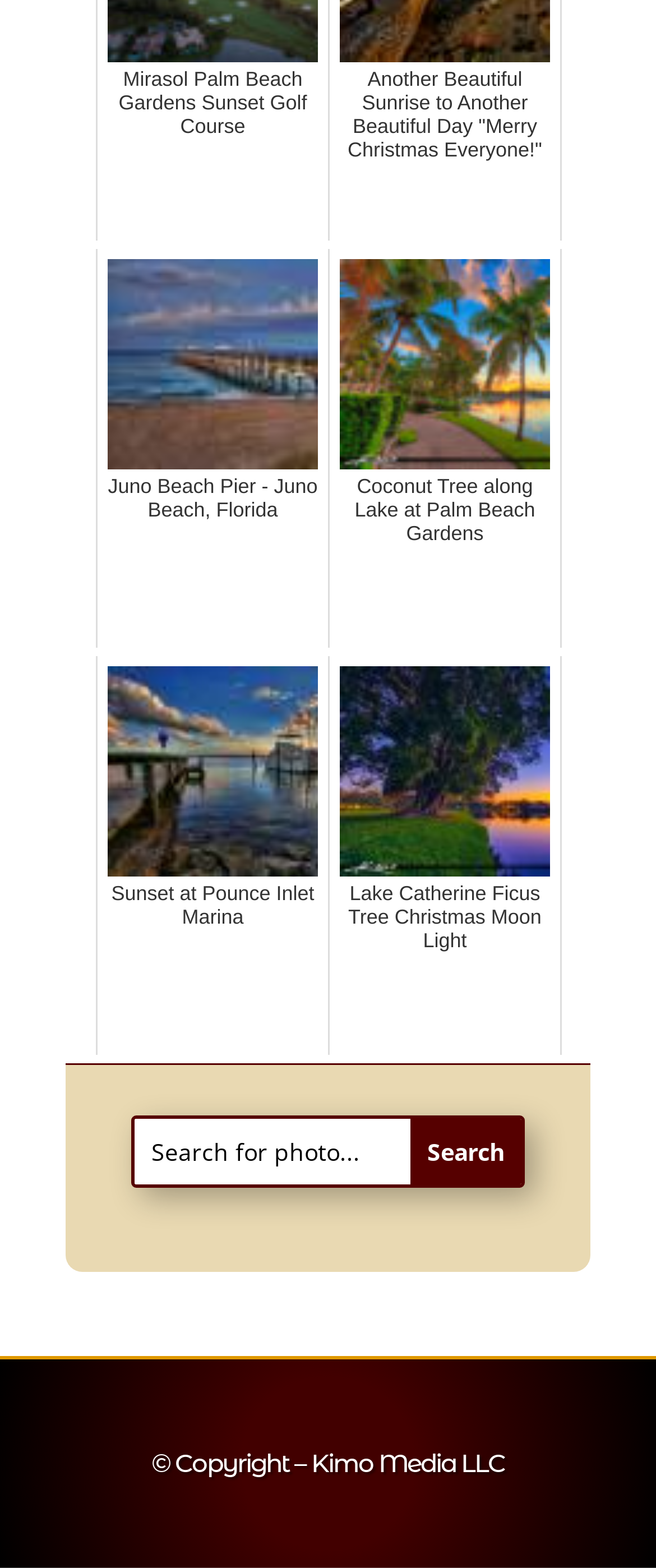Please provide the bounding box coordinate of the region that matches the element description: Facebook. Coordinates should be in the format (top-left x, top-left y, bottom-right x, bottom-right y) and all values should be between 0 and 1.

None